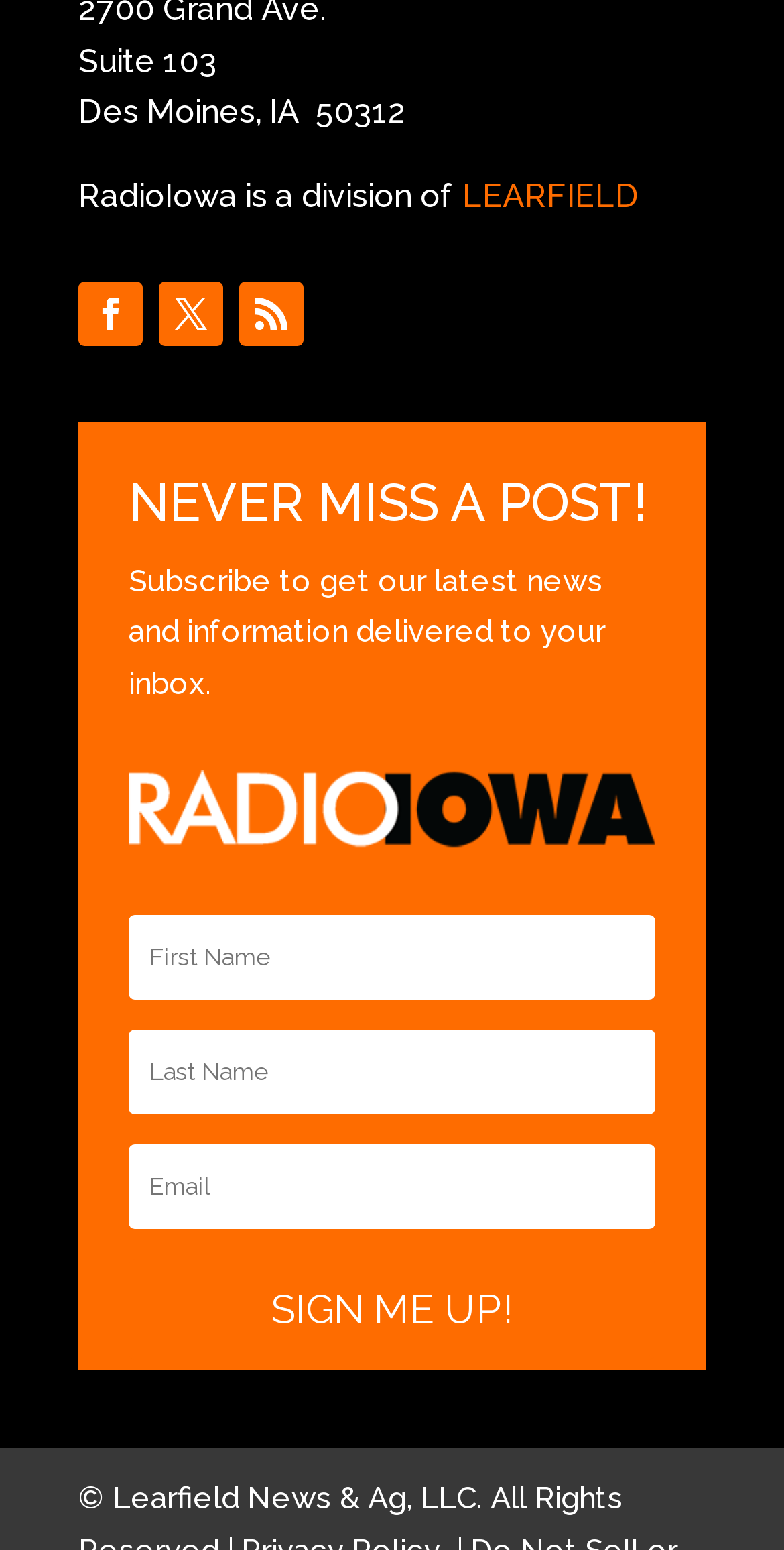Based on the image, give a detailed response to the question: What is the address of Radio Iowa?

I found the address by looking at the static text elements at the top of the webpage, which provide the suite number, city, state, and zip code.